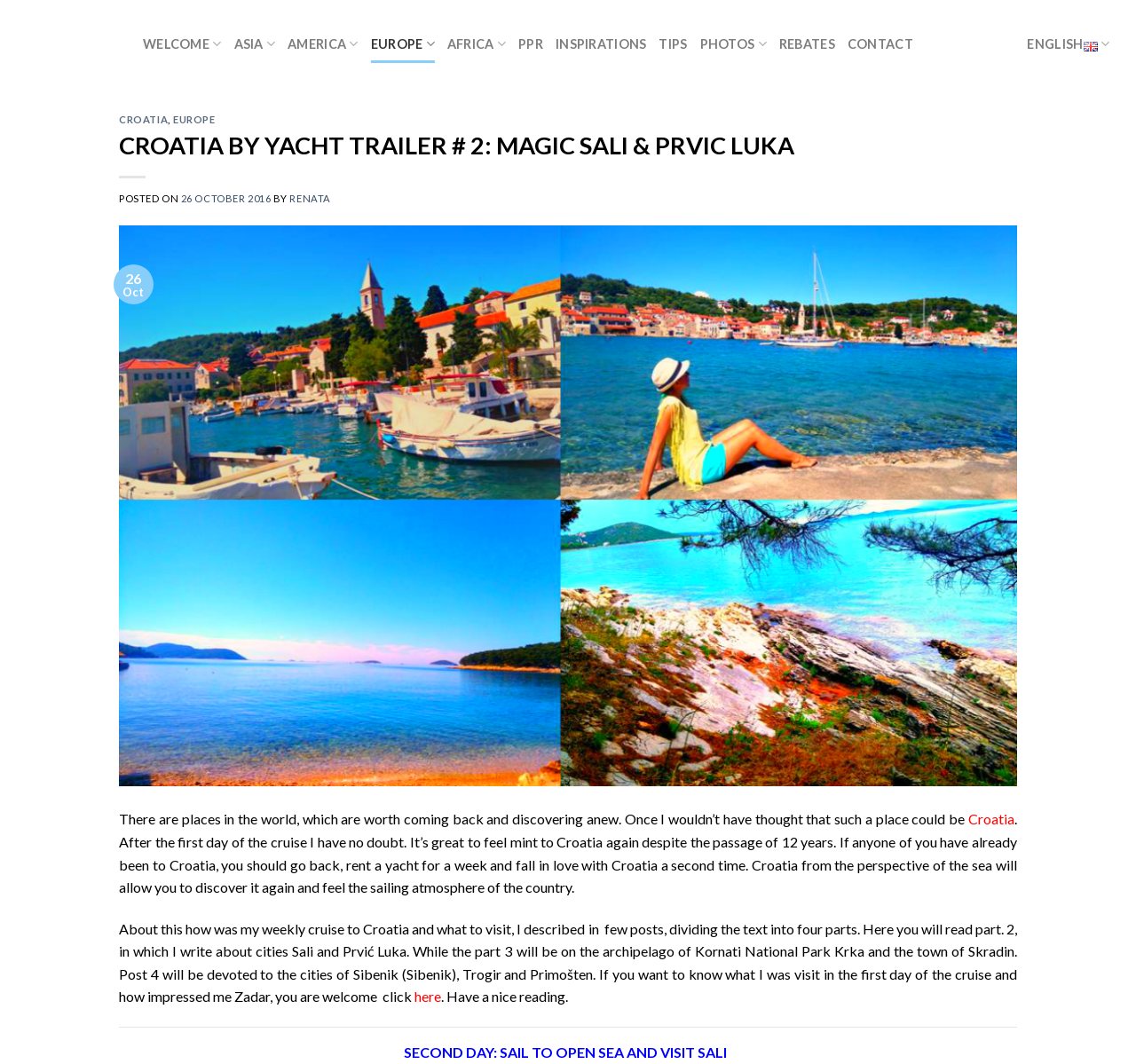What is the name of the country being described?
Using the image, provide a concise answer in one word or a short phrase.

Croatia